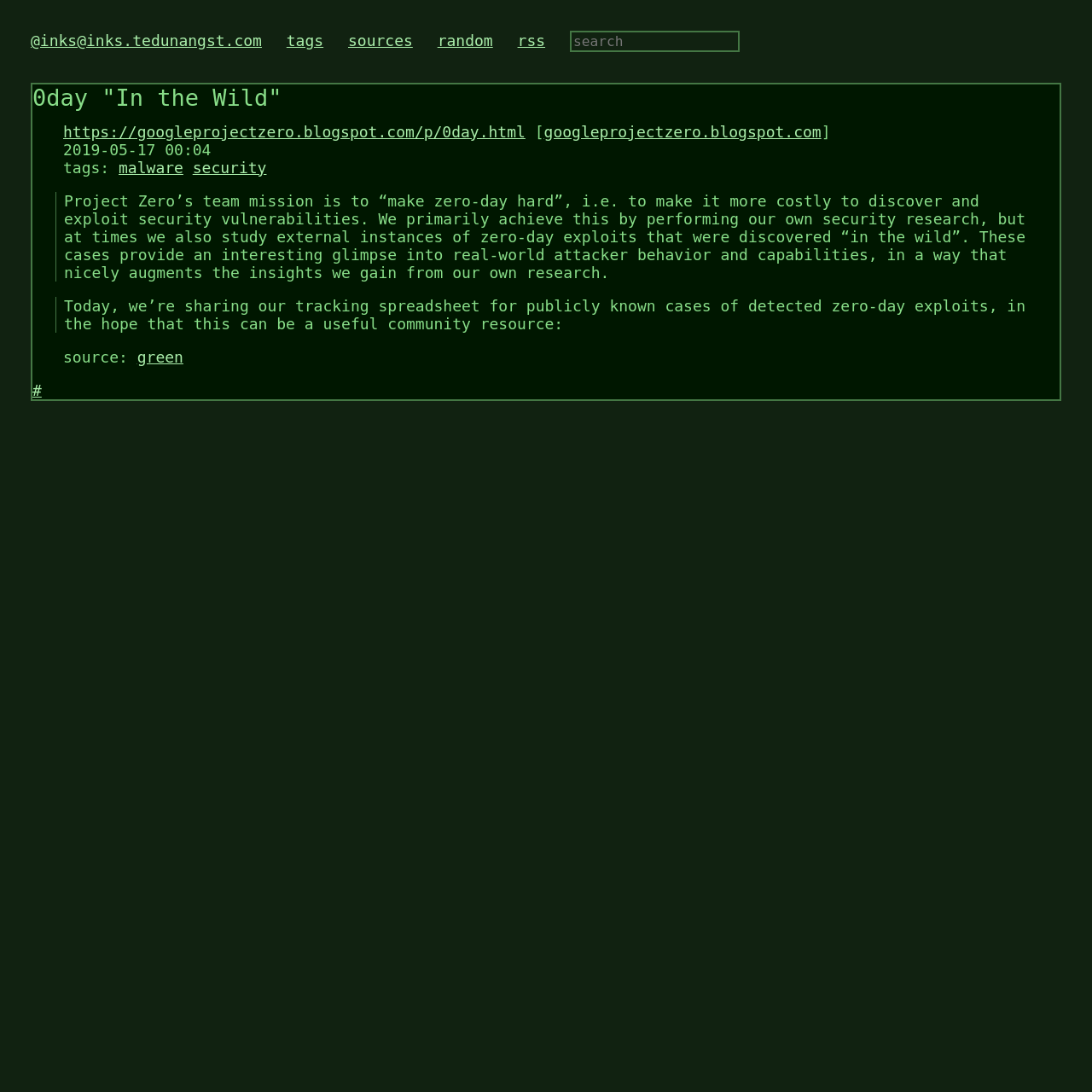Indicate the bounding box coordinates of the element that must be clicked to execute the instruction: "visit inks homepage". The coordinates should be given as four float numbers between 0 and 1, i.e., [left, top, right, bottom].

[0.028, 0.029, 0.24, 0.045]